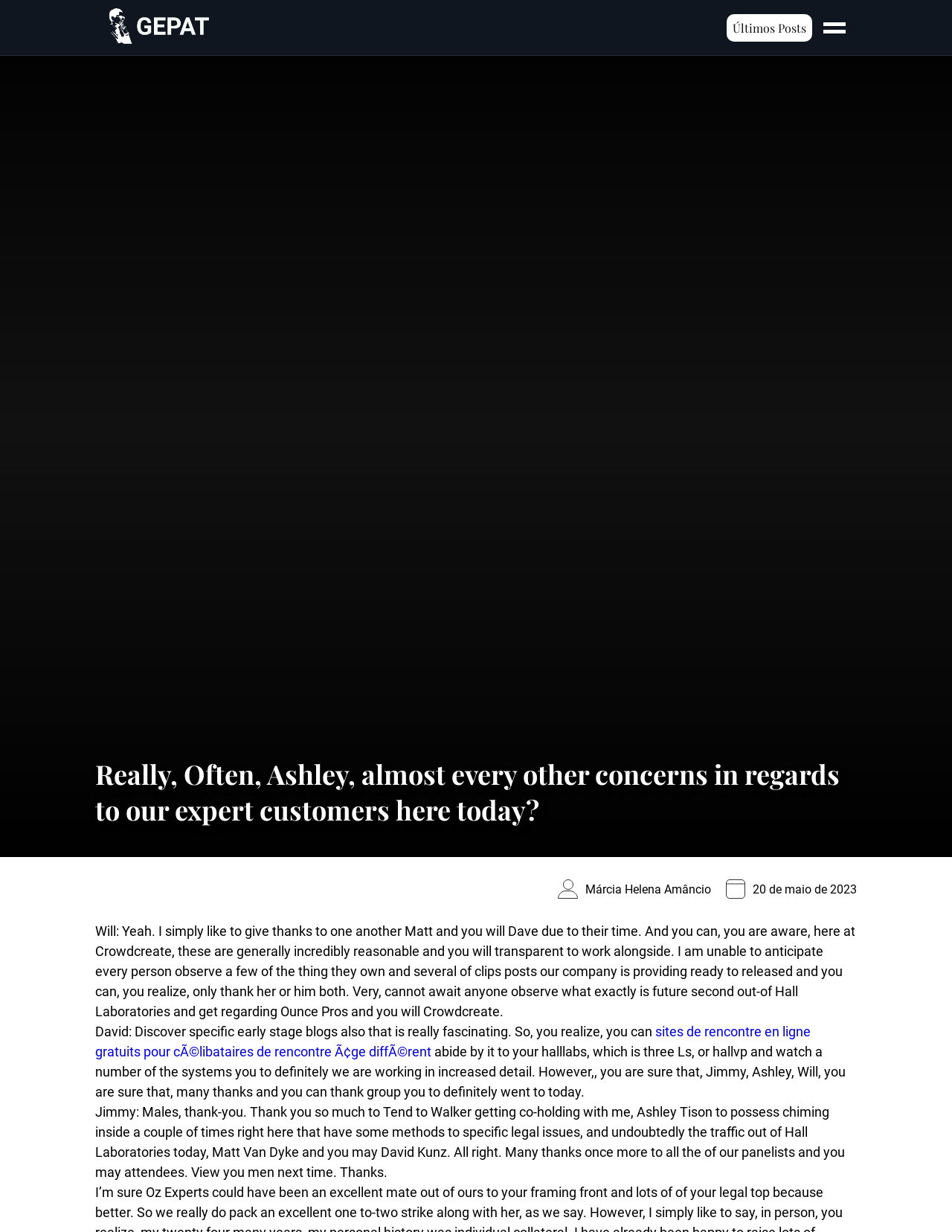Determine the main heading of the webpage and generate its text.

Really, Often, Ashley, almost every other concerns in regards to our expert customers here today?